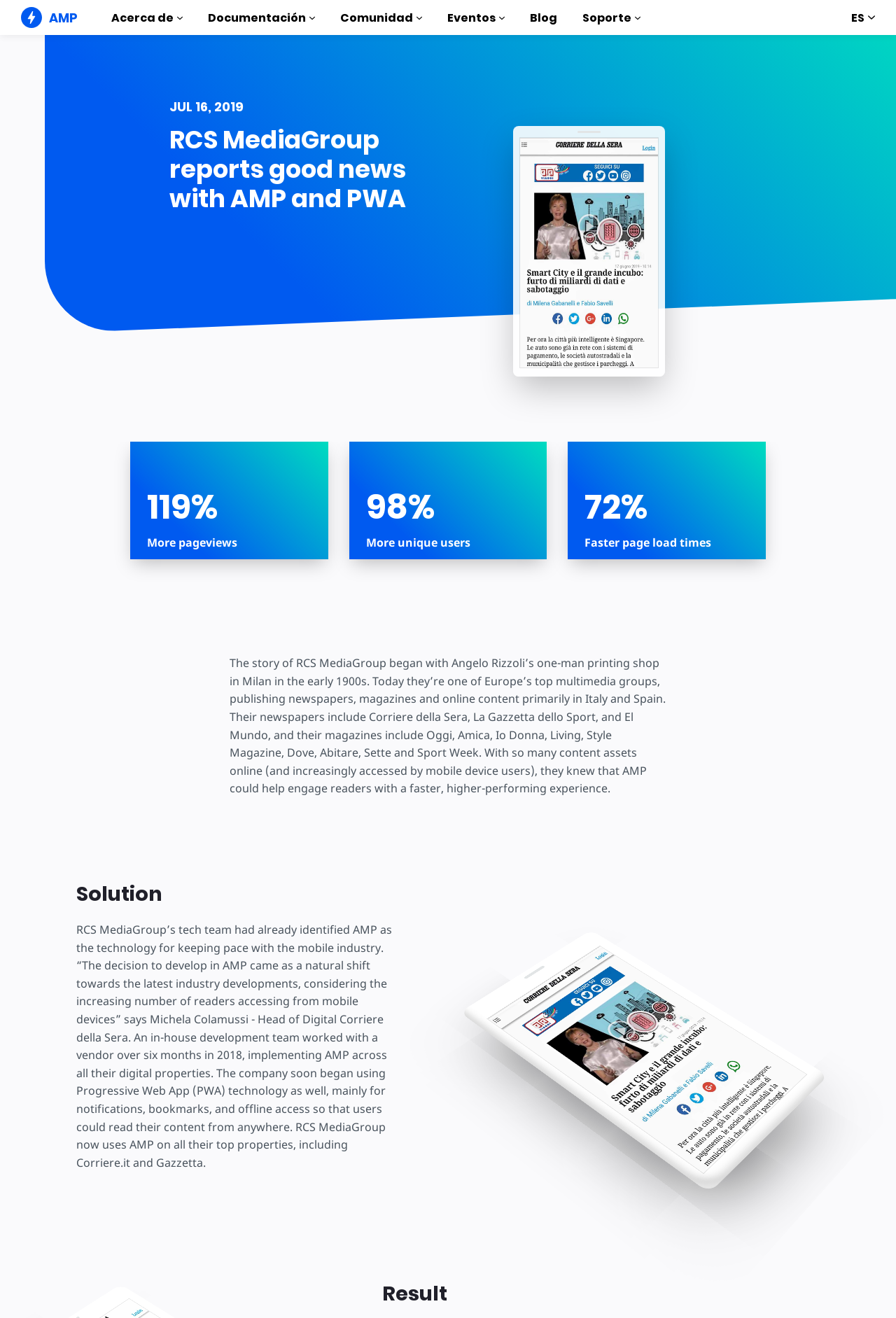What is the name of the person quoted in the story?
Please respond to the question thoroughly and include all relevant details.

The webpage quotes Michela Colamussi, the Head of Digital Corriere della Sera, who explains why RCS MediaGroup decided to develop in AMP.